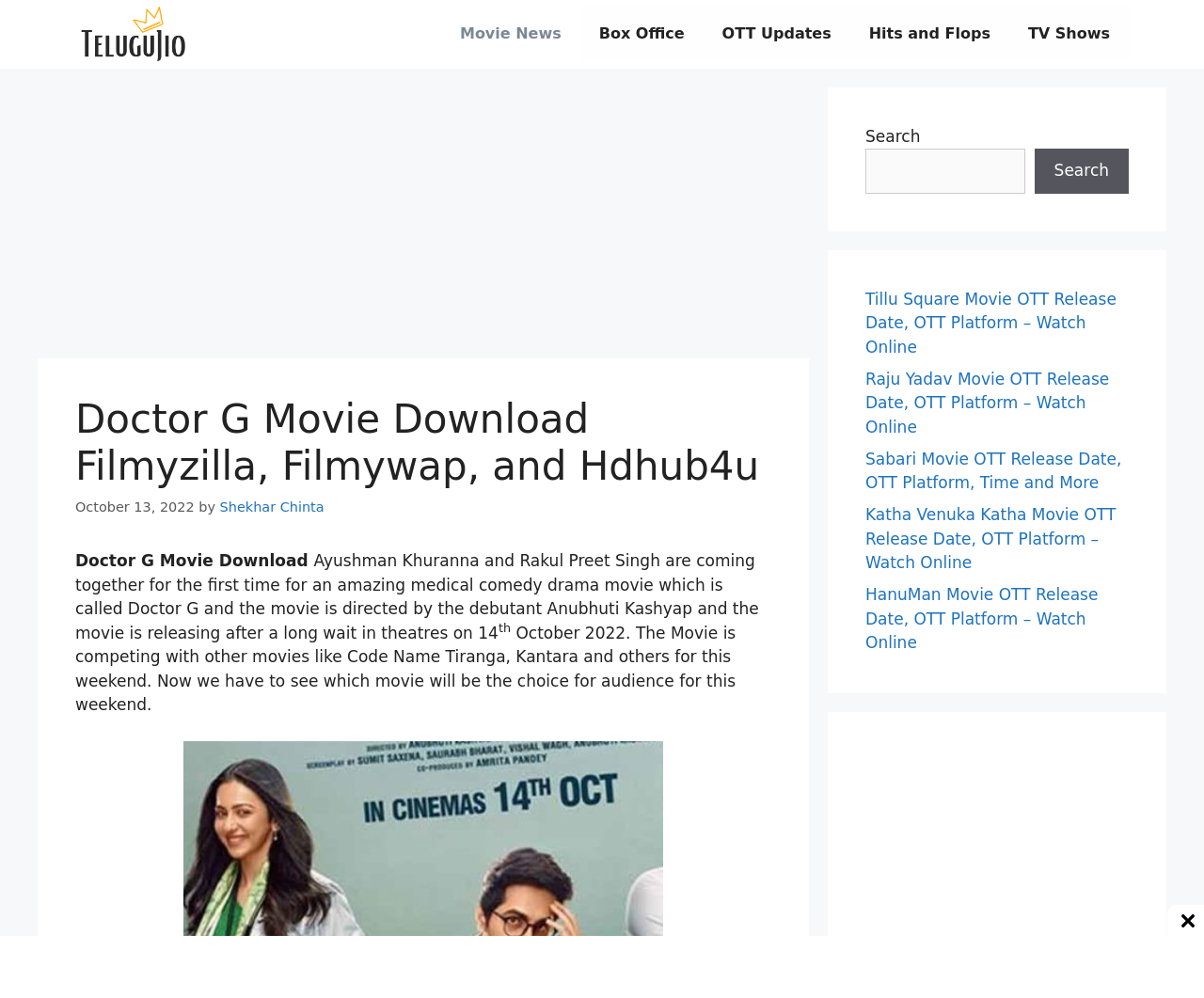From the webpage screenshot, predict the bounding box coordinates (top-left x, top-left y, bottom-right x, bottom-right y) for the UI element described here: title="TeluguJio"

[0.062, 0.024, 0.156, 0.043]